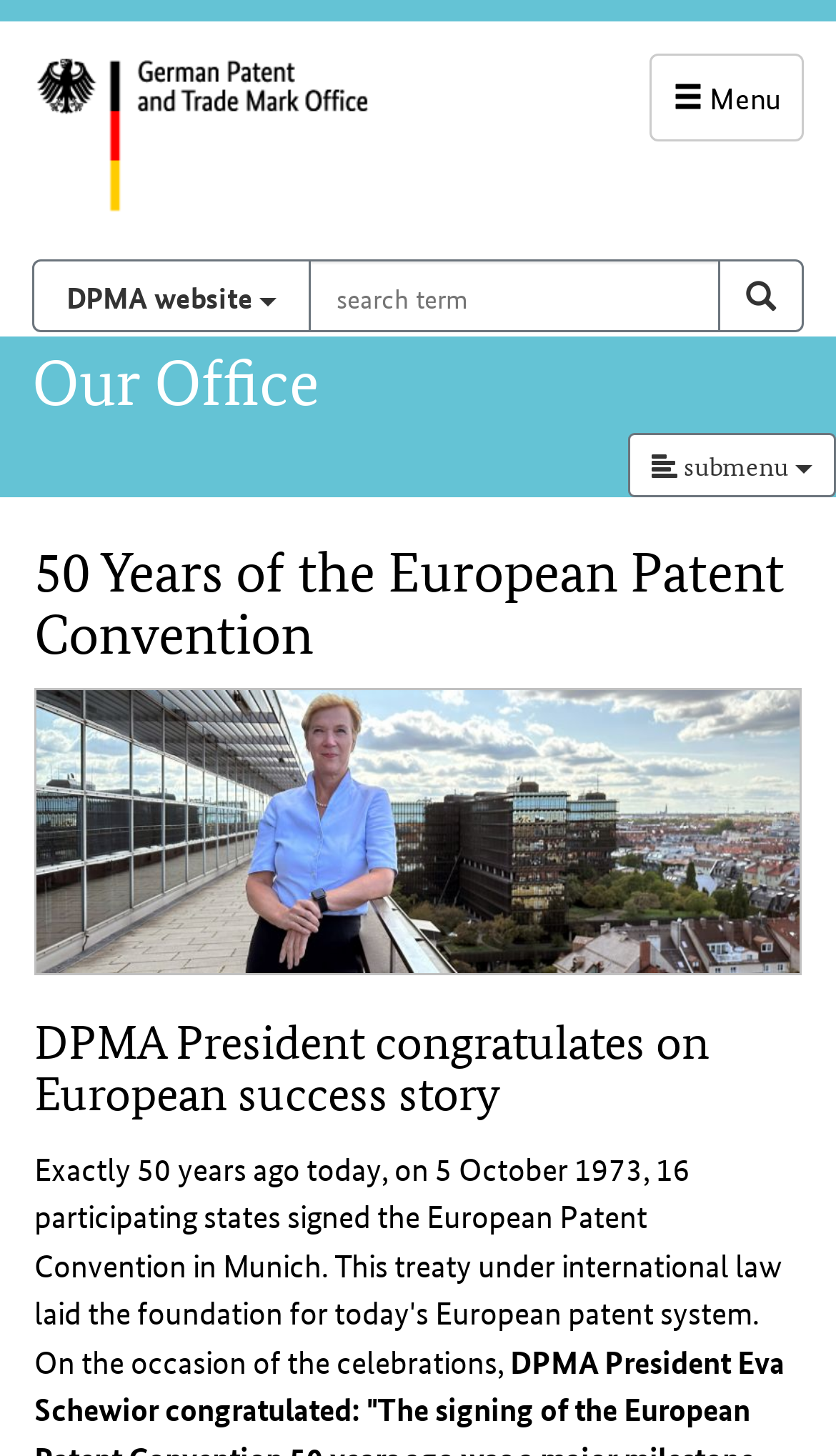How many buttons are in the search box?
By examining the image, provide a one-word or phrase answer.

3